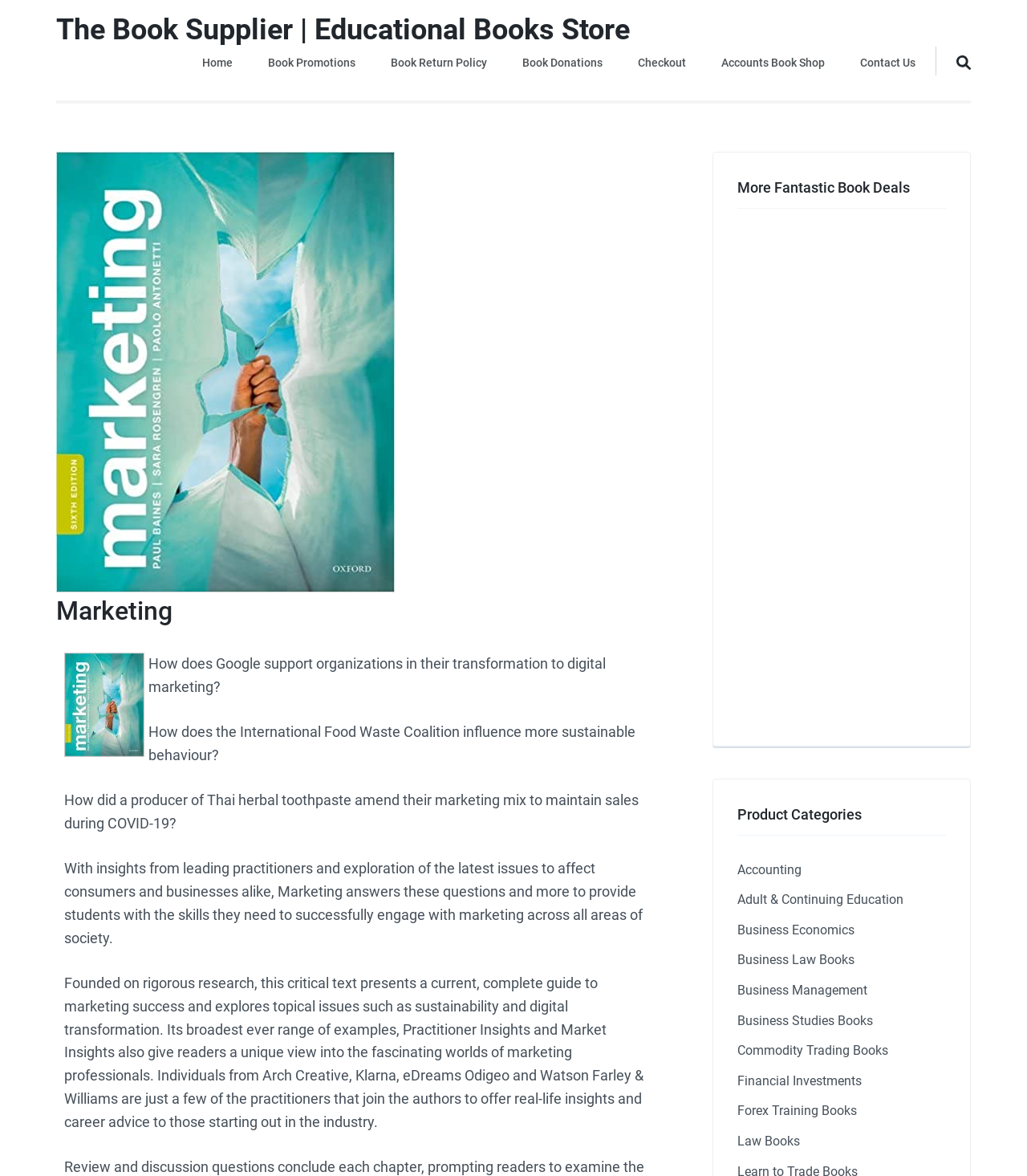How many links are there in the top navigation bar?
Based on the image, give a one-word or short phrase answer.

7